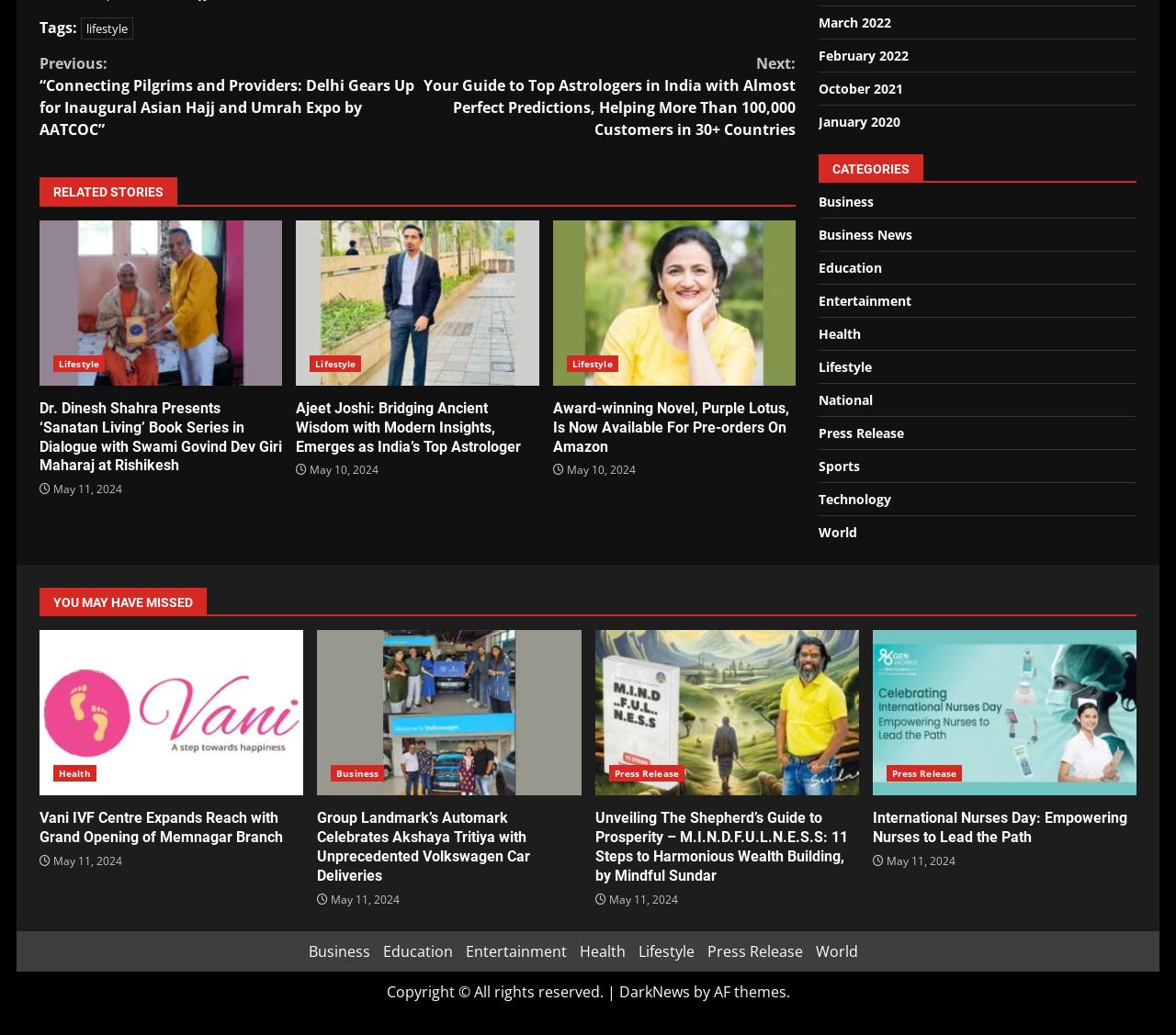Can you give a comprehensive explanation to the question given the content of the image?
How many minutes does it take to read the article 'International Nurses Day: Empowering Nurses to Lead the Path'?

I found the article 'International Nurses Day: Empowering Nurses to Lead the Path' in the webpage, and it has a '4 min read' label next to it, indicating the estimated time to read the article.